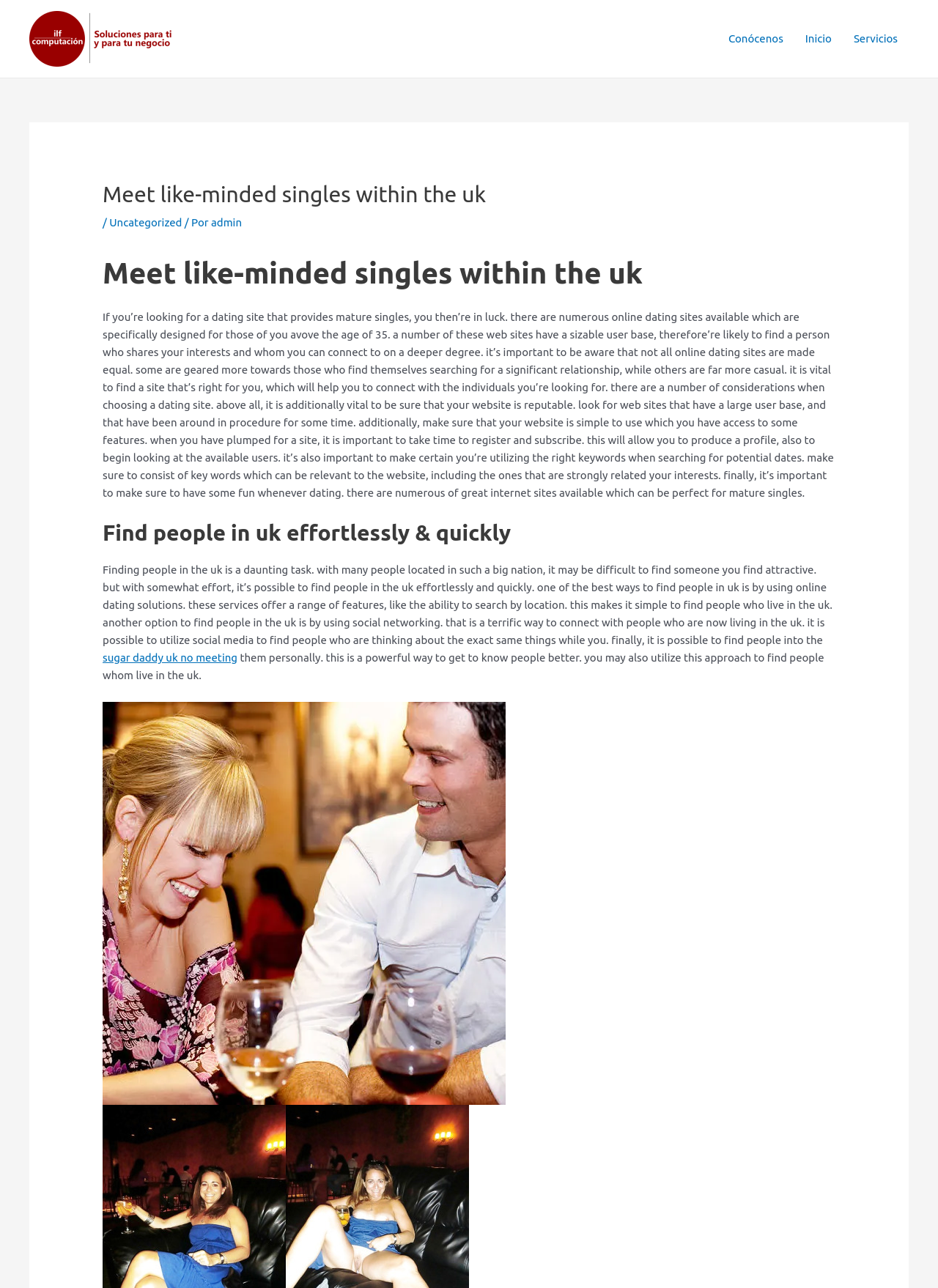Please provide a comprehensive answer to the question below using the information from the image: What is the focus of the website's content?

The website's content is focused on providing information and guidance for mature singles who are looking for a dating site that caters to their needs. The content discusses the importance of finding a reputable website, using the right keywords, and having fun while dating.